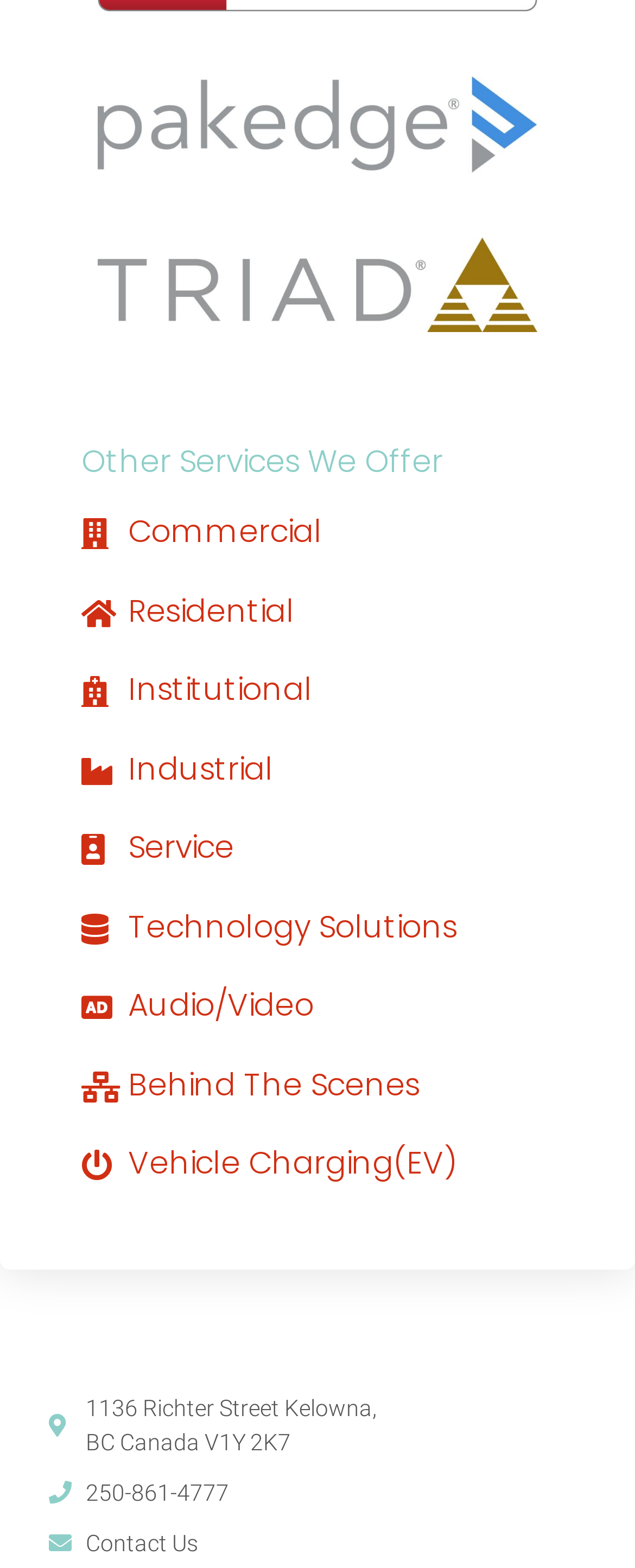Use the details in the image to answer the question thoroughly: 
What is the location of the 'Behind The Scenes' service?

I determined the location of the 'Behind The Scenes' service by examining the link element with ID 398, which contains the name 'Behind The Scenes', and noticing that it is listed under the heading 'Other Services We Offer', which is located near the address elements with IDs 126 and 128.